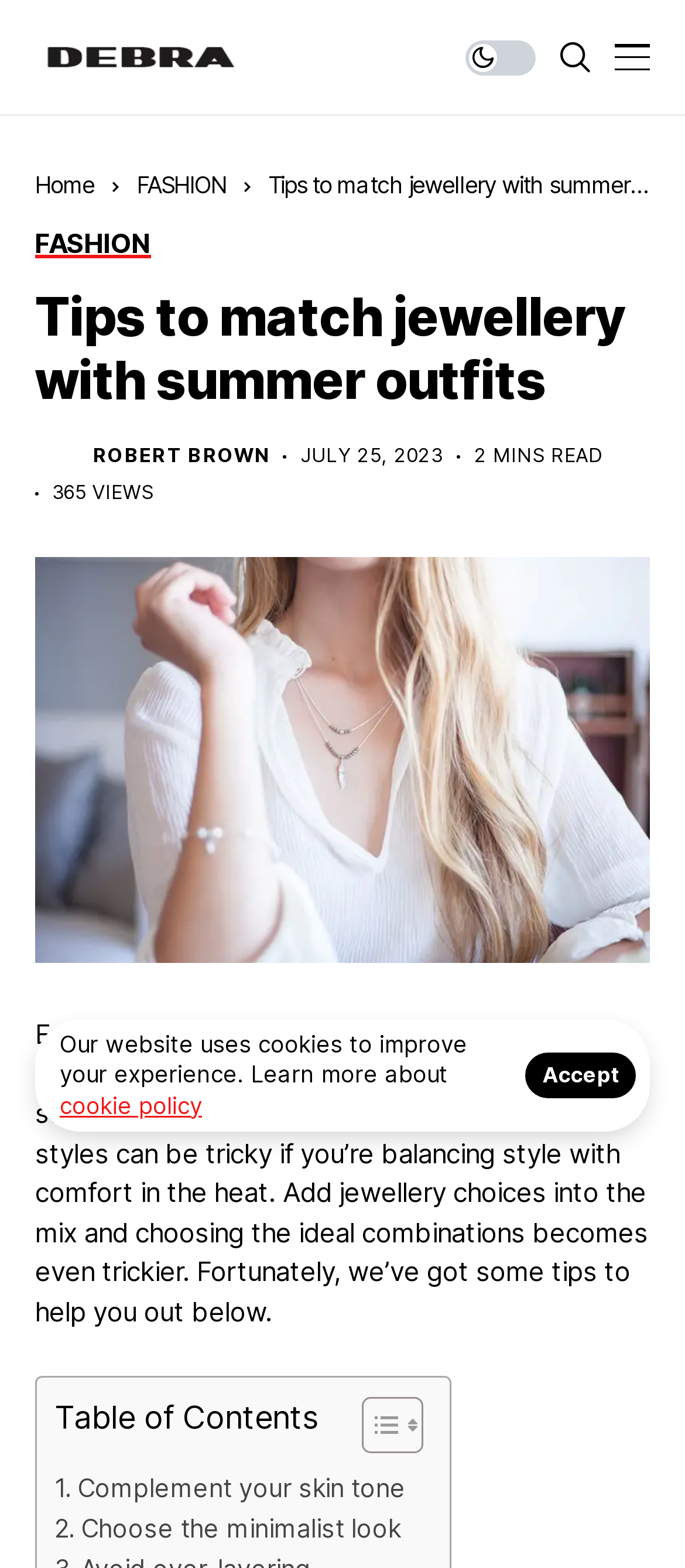Identify the bounding box coordinates of the region that should be clicked to execute the following instruction: "View the image of 'match jewellery with summer outfits'".

[0.051, 0.356, 0.949, 0.615]